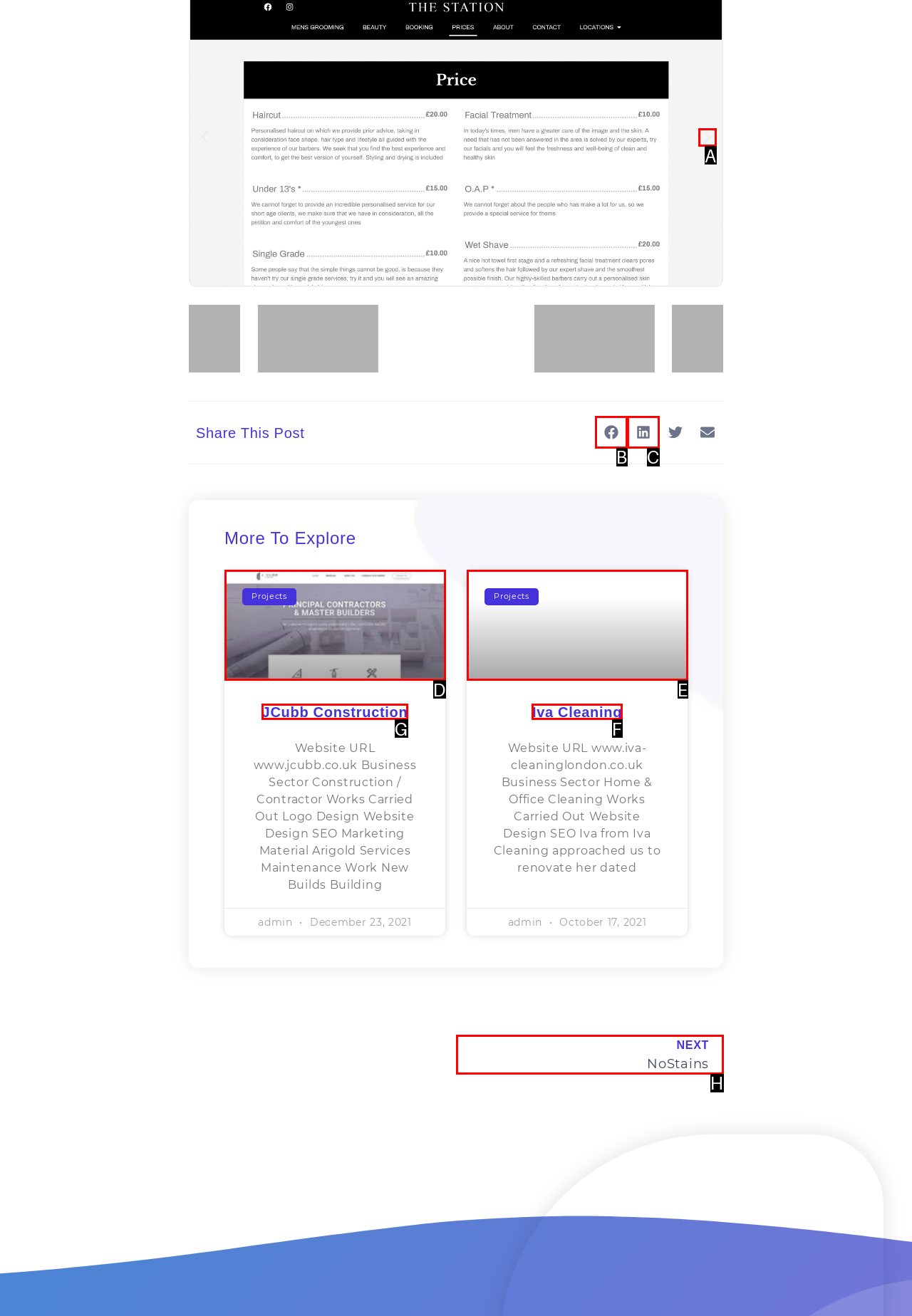Identify the appropriate choice to fulfill this task: Visit the JCubb Construction website
Respond with the letter corresponding to the correct option.

G